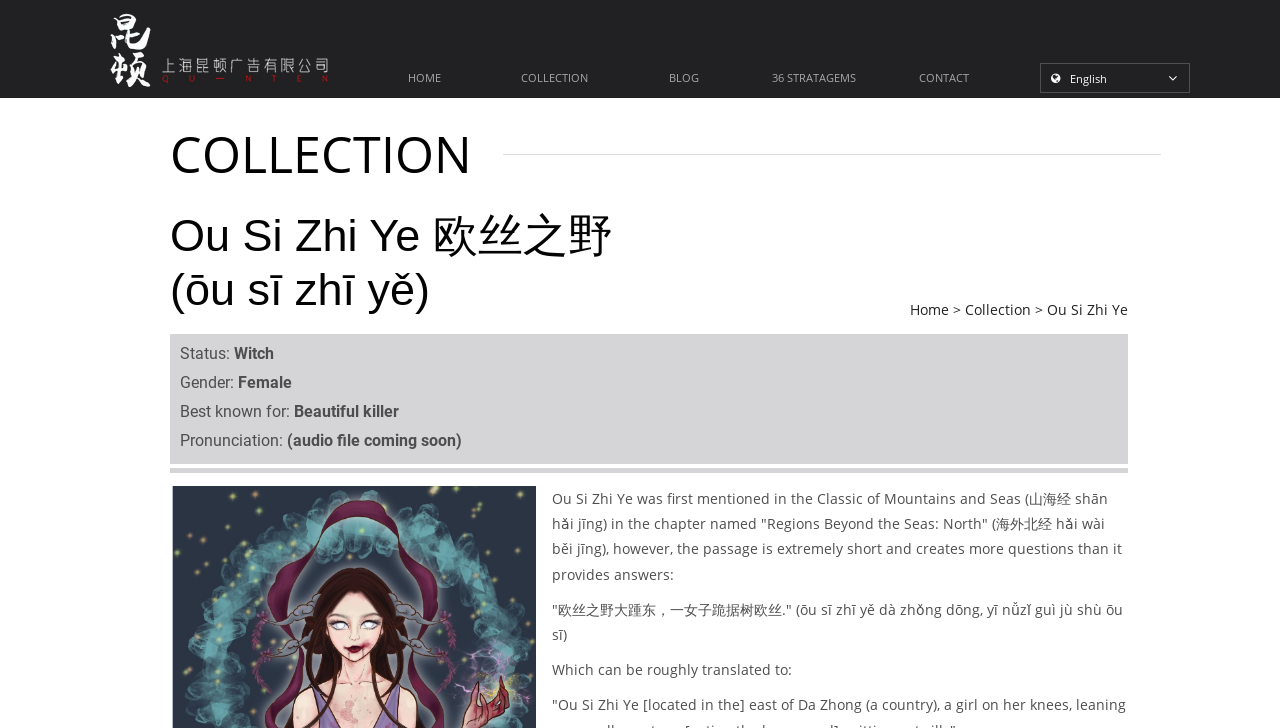Specify the bounding box coordinates (top-left x, top-left y, bottom-right x, bottom-right y) of the UI element in the screenshot that matches this description: 36 STRATAGEMS

[0.585, 0.087, 0.687, 0.125]